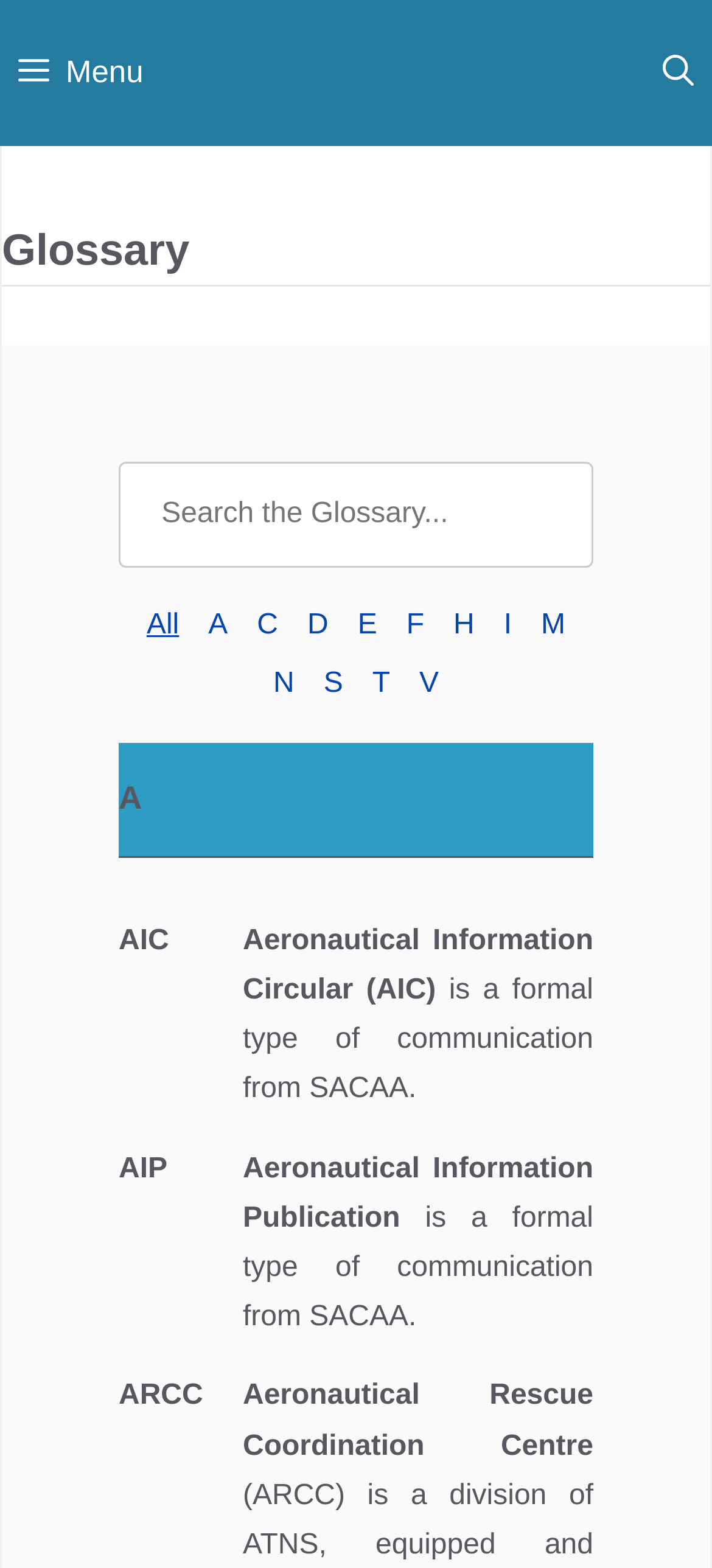Could you provide the bounding box coordinates for the portion of the screen to click to complete this instruction: "Search the Glossary"?

[0.167, 0.295, 0.833, 0.362]